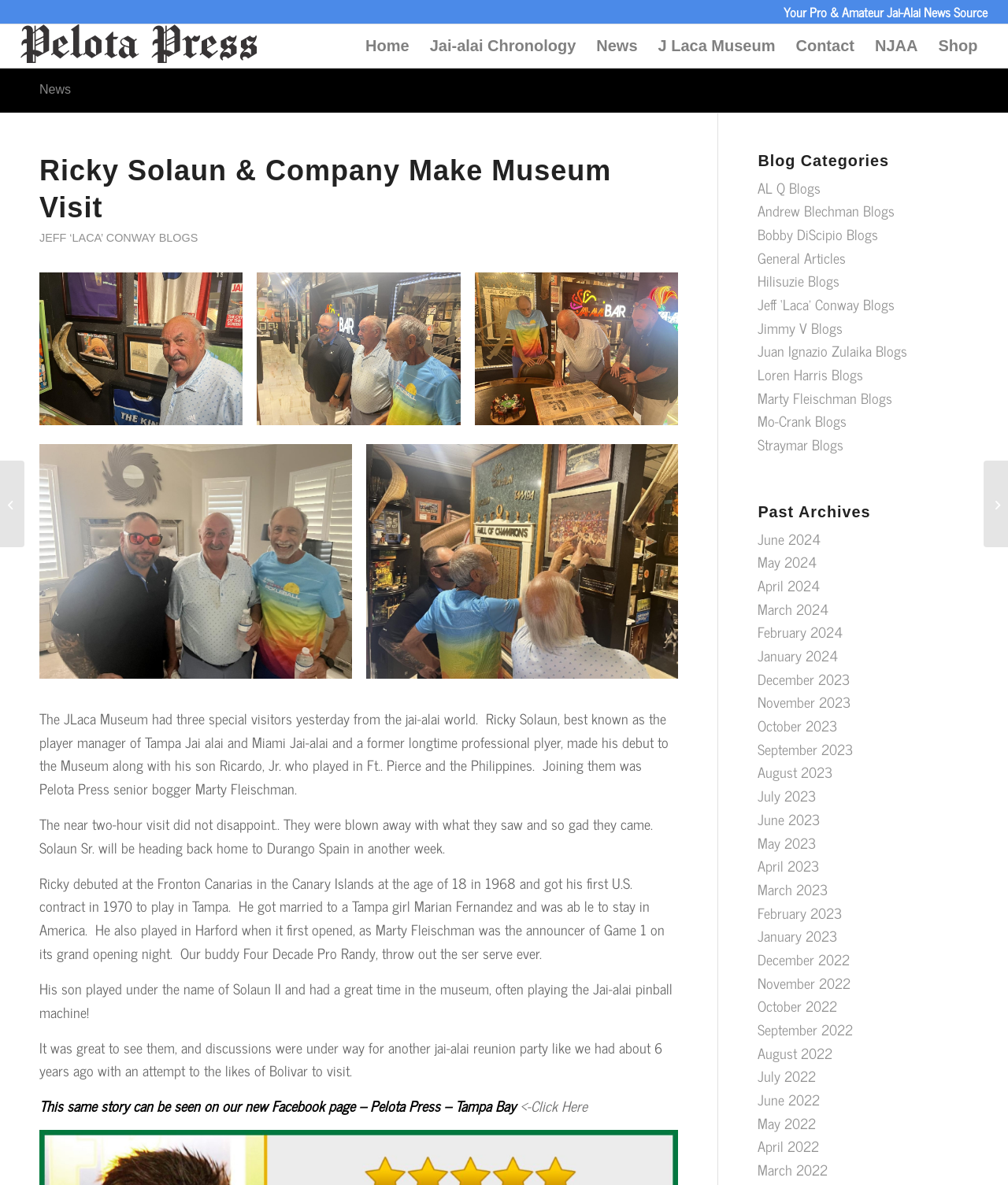What is the primary heading on this webpage?

Ricky Solaun & Company Make Museum Visit